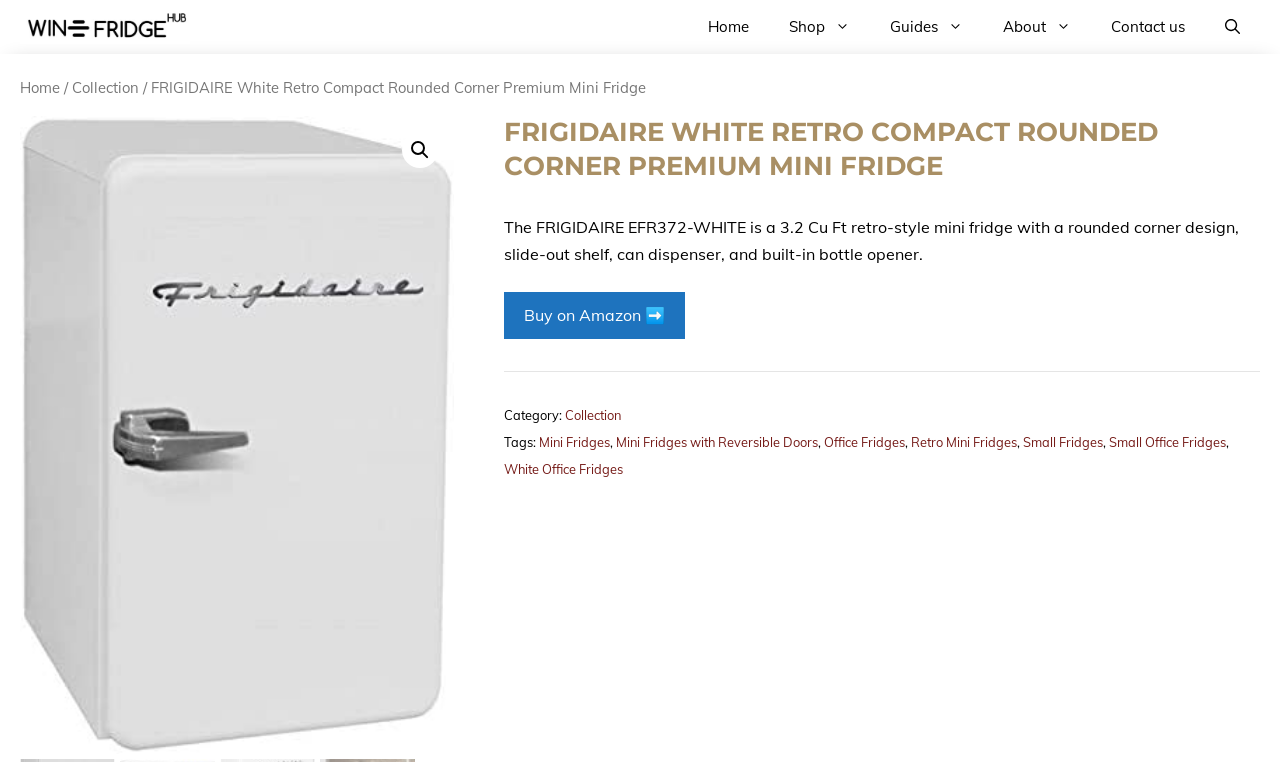Could you find the bounding box coordinates of the clickable area to complete this instruction: "Go to WineFridgeHub"?

[0.016, 0.0, 0.149, 0.071]